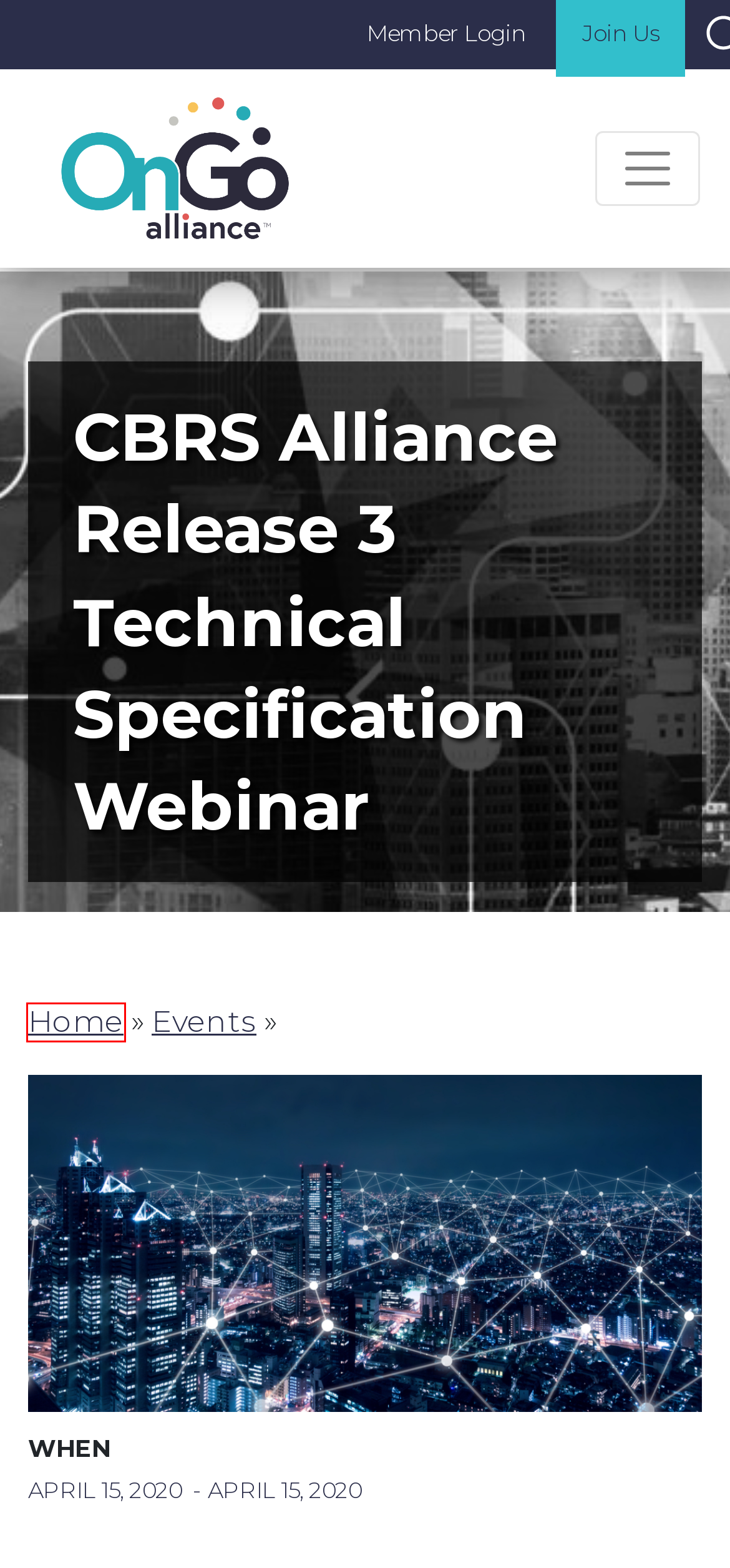Using the screenshot of a webpage with a red bounding box, pick the webpage description that most accurately represents the new webpage after the element inside the red box is clicked. Here are the candidates:
A. Leaders Archive - OnGo Alliance
B. OnGo® Certified Devices - OnGo Alliance
C. Contact Us - OnGo Alliance
D. OnGo Wireless Coverage - In-Building, Public Space & Industrial IoT | CBRS Alliance
E. OnGo Alliance - Login
F. OnGoings Episode 1: Lab to Life” Innovation with Private Cellular Networks - OnGo Alliance
G. Events - OnGo Alliance
H. Join Us - OnGo Alliance

D